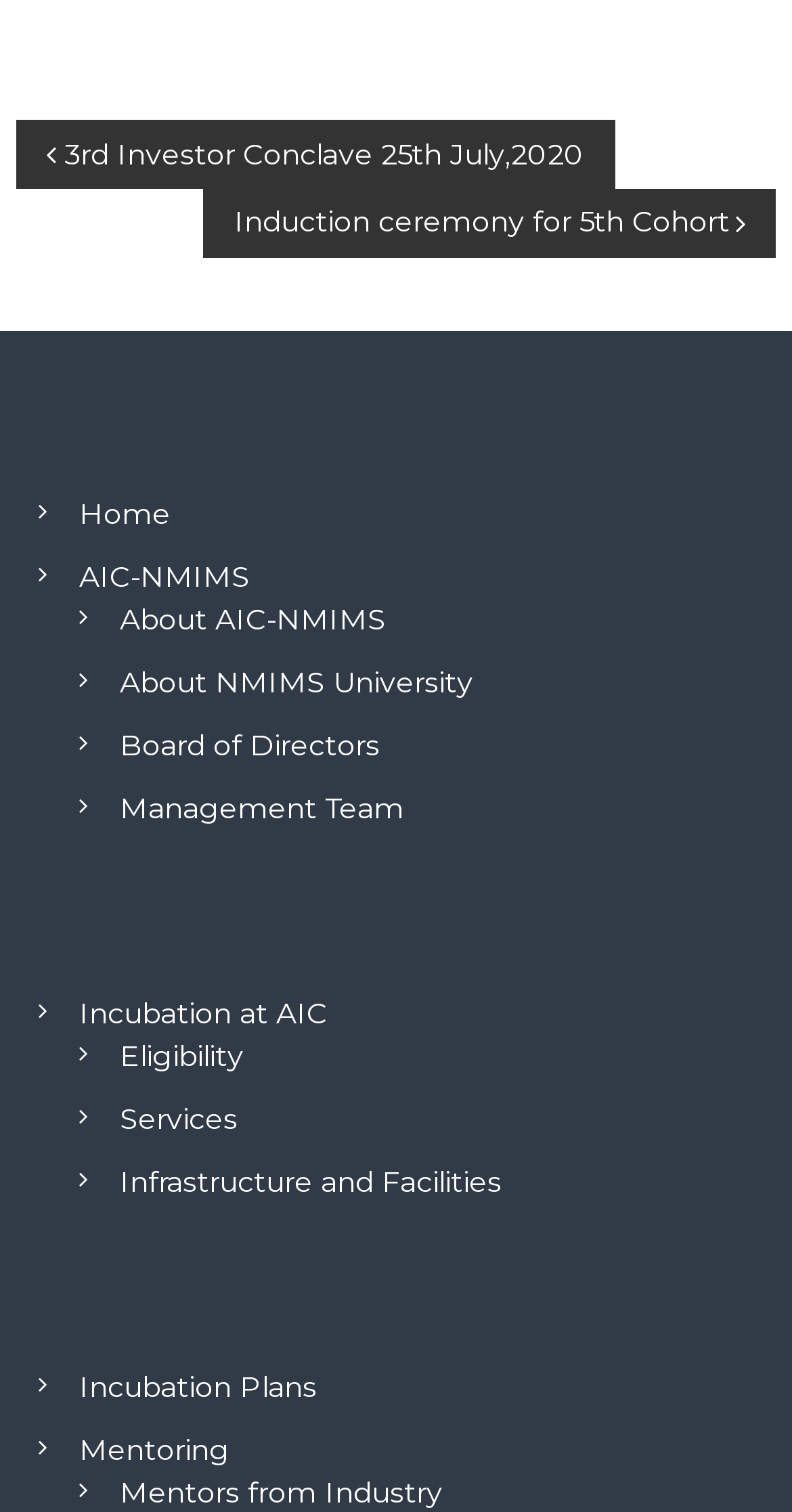Please reply to the following question with a single word or a short phrase:
What is the last link in the main menu?

Mentors from Industry